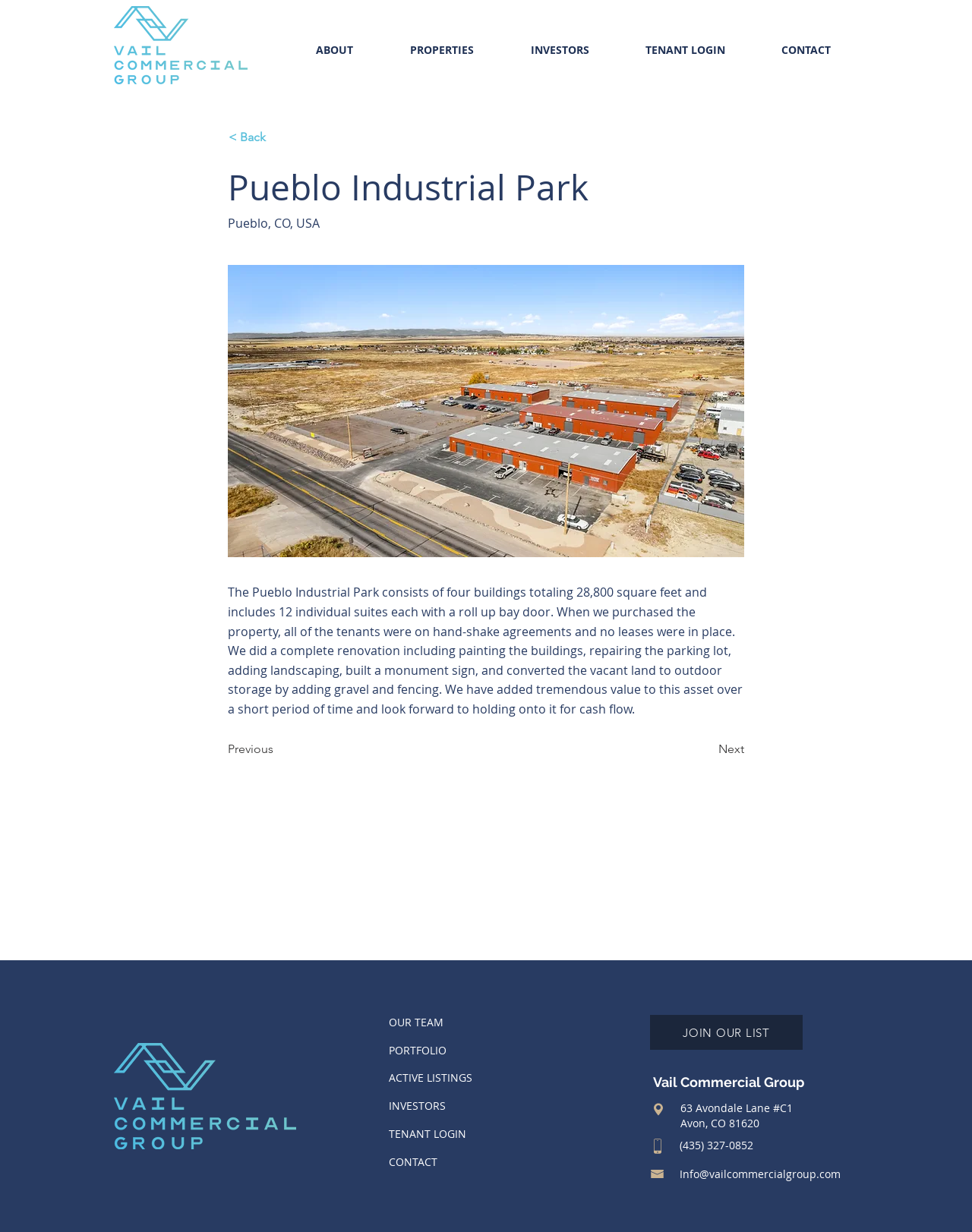Please locate and retrieve the main header text of the webpage.

Pueblo Industrial Park